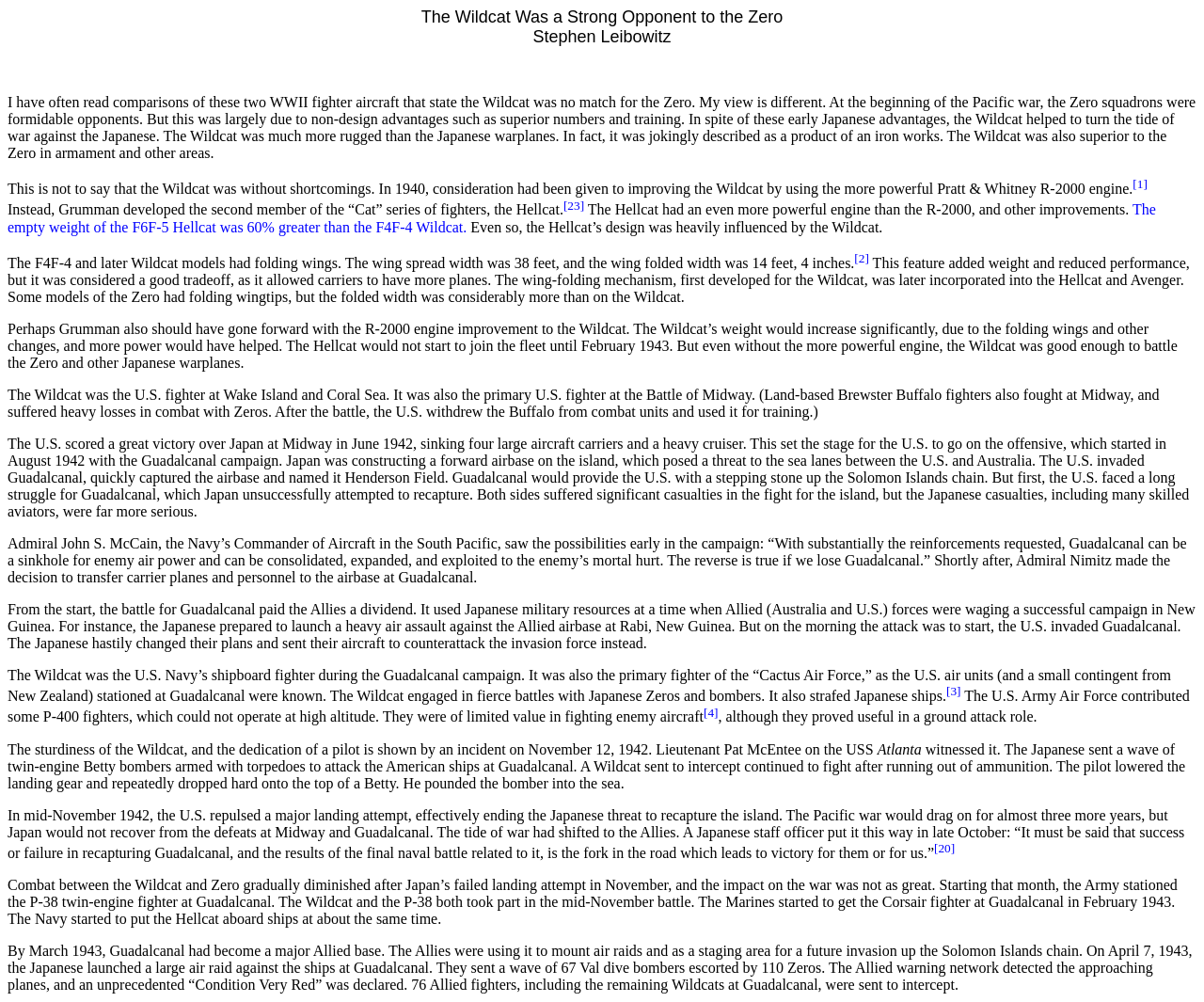Summarize the webpage in an elaborate manner.

The webpage is an article about the Wildcat, a WWII fighter aircraft, and its comparison to the Japanese Zero. At the top of the page, the author's name, Stephen Leibowitz, is displayed. Below the author's name, there is a lengthy article discussing the Wildcat's capabilities, its advantages and disadvantages, and its role in the war.

The article is divided into several sections, each focusing on a specific aspect of the Wildcat. The text is dense, with few breaks, and includes several links to external sources, denoted by superscript numbers. The article also includes some statistics, such as the empty weight of the F6F-5 Hellcat and the F4F-4 Wildcat.

The Wildcat is described as a rugged and reliable aircraft, superior to the Zero in armament and other areas. However, it had its shortcomings, such as its weight and folding wings, which added weight and reduced performance. The article also discusses the development of the Hellcat, which had an even more powerful engine than the R-2000.

The article goes on to describe the Wildcat's role in several battles, including the Battle of Midway, the Guadalcanal campaign, and the fight for the Solomon Islands. It highlights the aircraft's sturdiness and the dedication of its pilots, citing an incident where a Wildcat pilot continued to fight after running out of ammunition.

Throughout the article, there are no images, but the text is dense and informative, providing a detailed account of the Wildcat's history and capabilities. The author's writing style is formal and objective, presenting a balanced view of the aircraft's strengths and weaknesses.